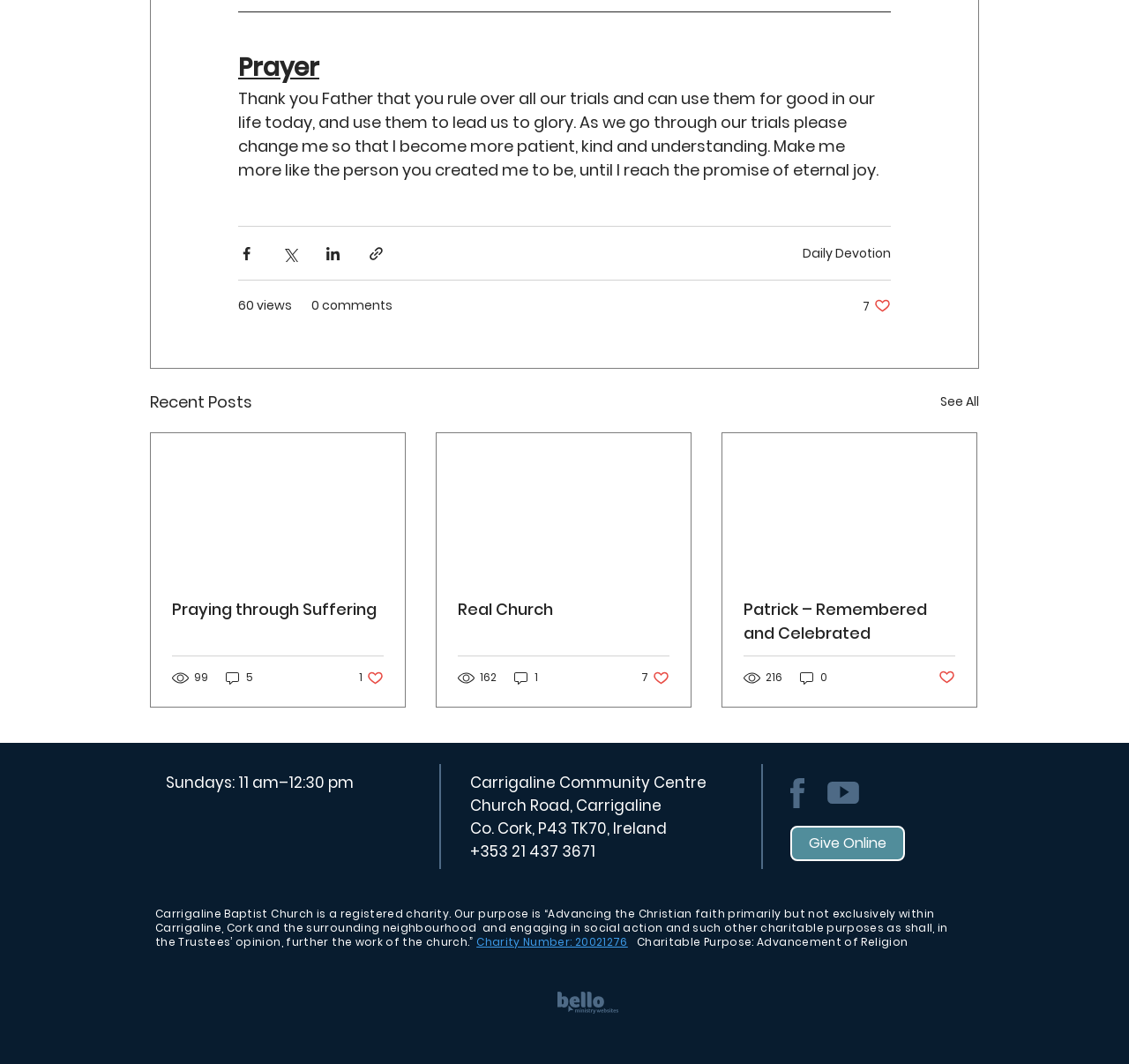Reply to the question with a brief word or phrase: What is the prayer about?

Trials and glory